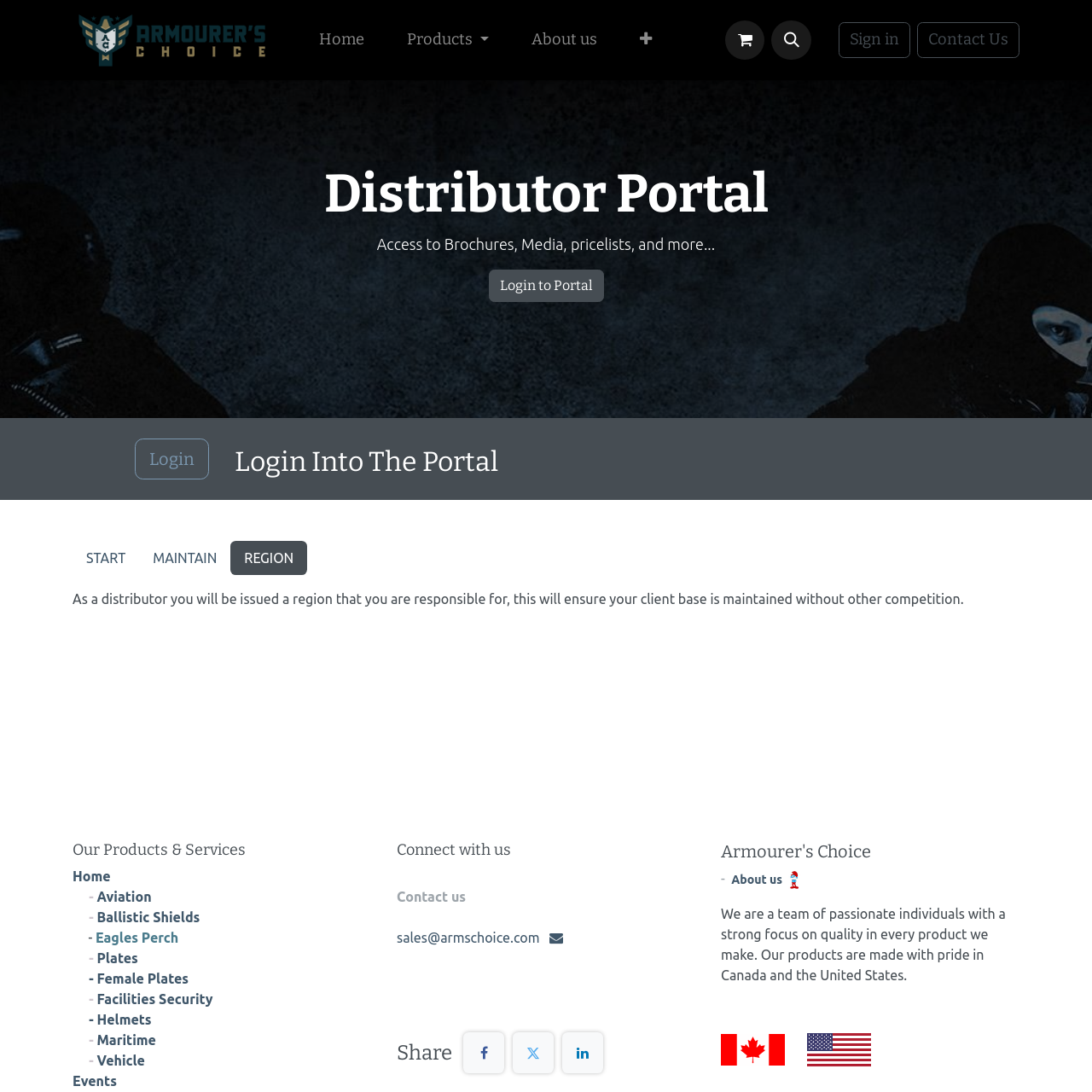How many social media links are in the 'Share' section?
Look at the webpage screenshot and answer the question with a detailed explanation.

I counted the number of social media links in the 'Share' section, which are three links represented by icons. Therefore, there are 3 social media links.